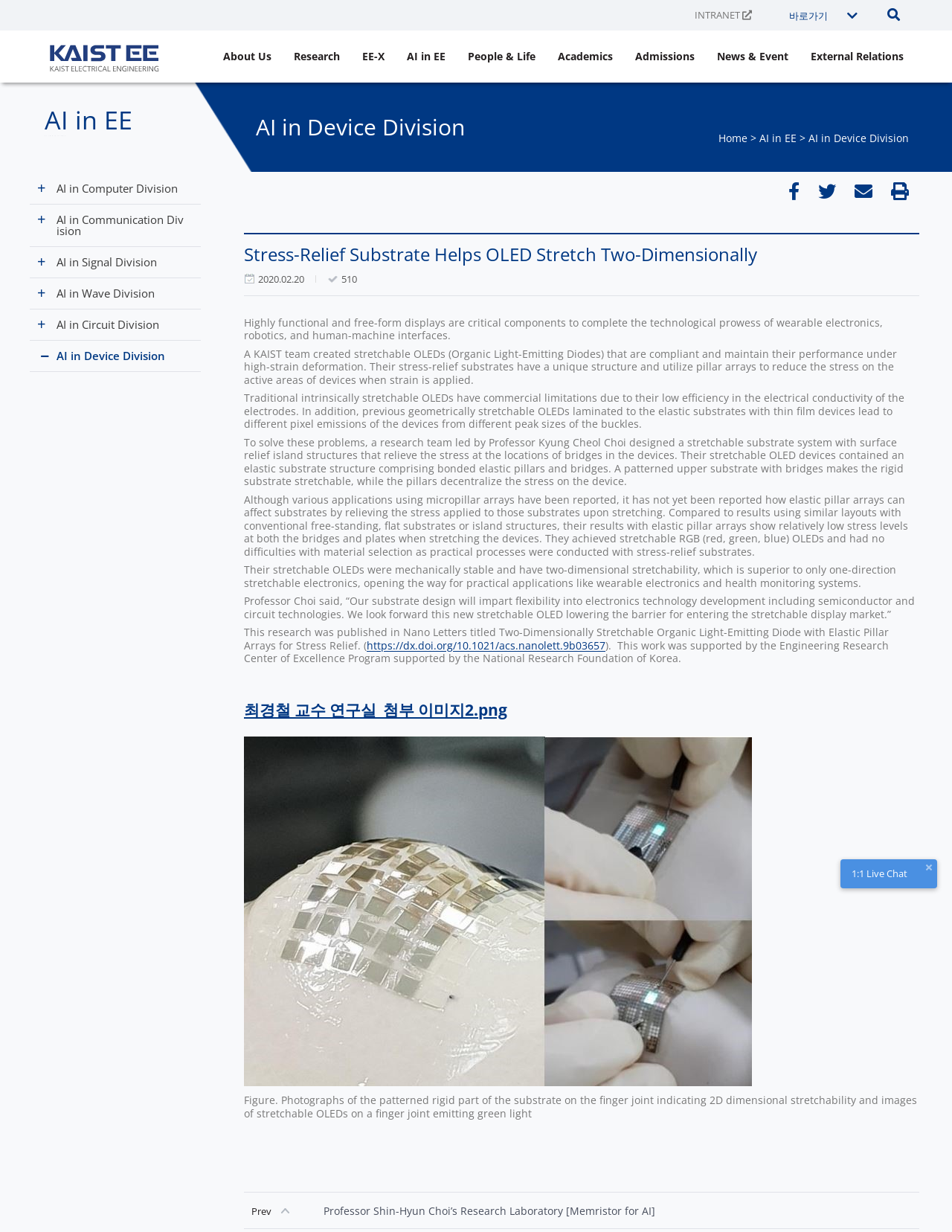Determine the bounding box coordinates of the region I should click to achieve the following instruction: "Click on the 'AI in EE' link". Ensure the bounding box coordinates are four float numbers between 0 and 1, i.e., [left, top, right, bottom].

[0.798, 0.106, 0.837, 0.118]